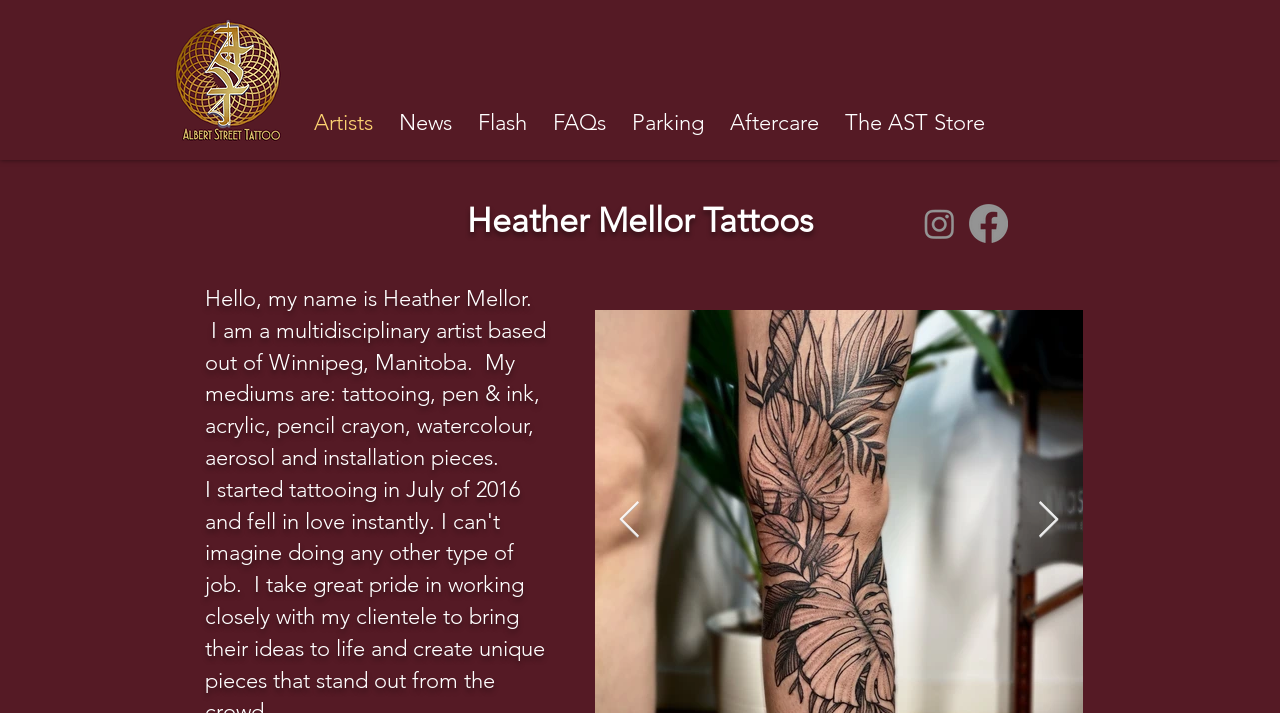Locate the bounding box coordinates of the element I should click to achieve the following instruction: "Go to the FAQs page".

[0.422, 0.119, 0.484, 0.224]